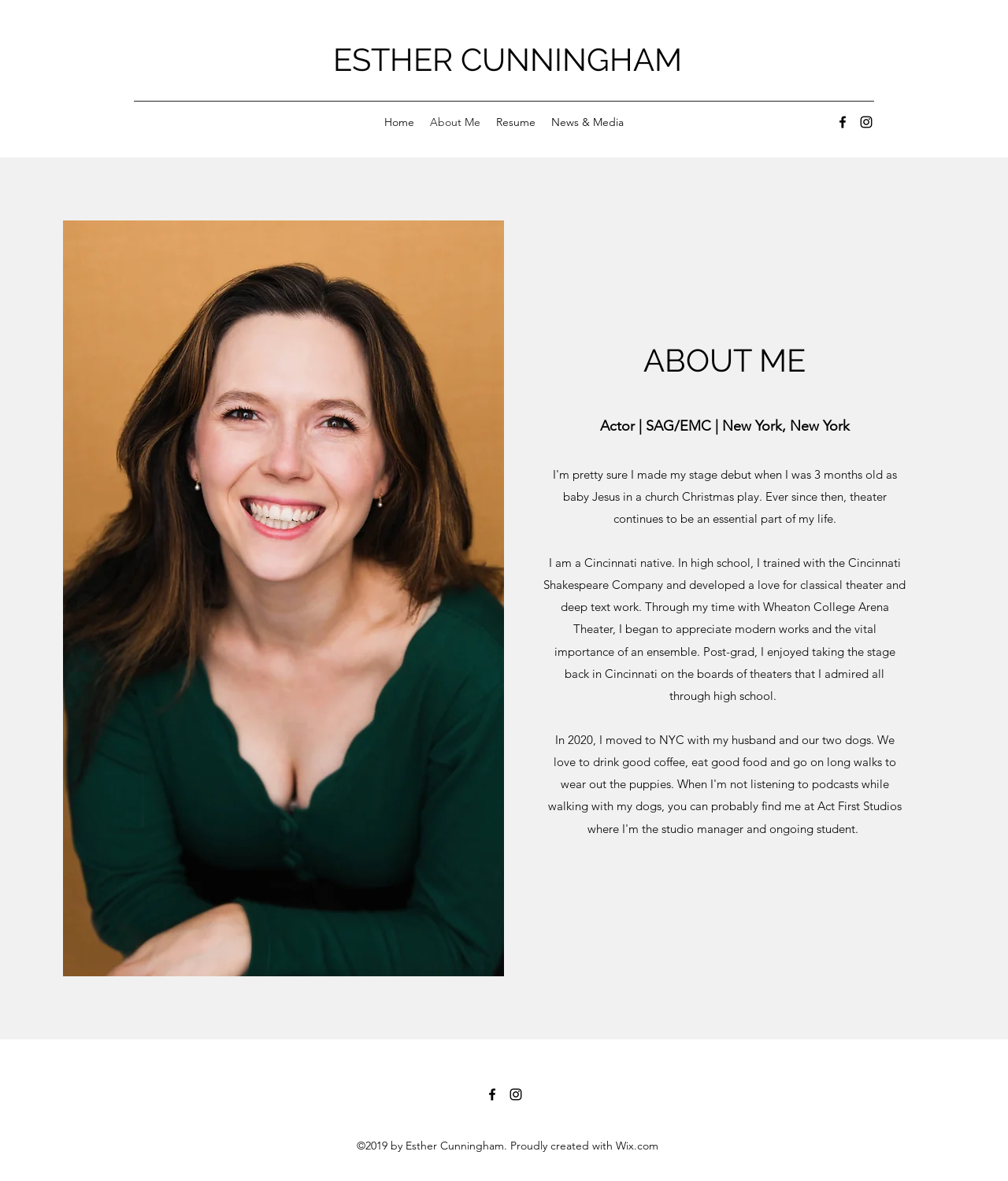Please find the bounding box coordinates of the element that you should click to achieve the following instruction: "view Resume". The coordinates should be presented as four float numbers between 0 and 1: [left, top, right, bottom].

[0.484, 0.093, 0.539, 0.113]